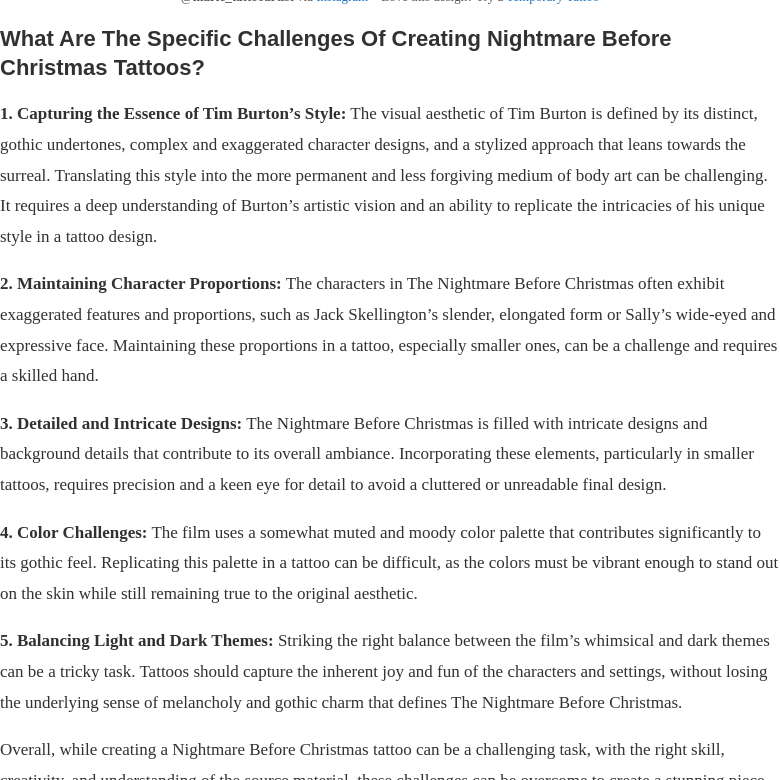Use one word or a short phrase to answer the question provided: 
What is the Instagram handle of the tattoo artist?

@electricartztattoos